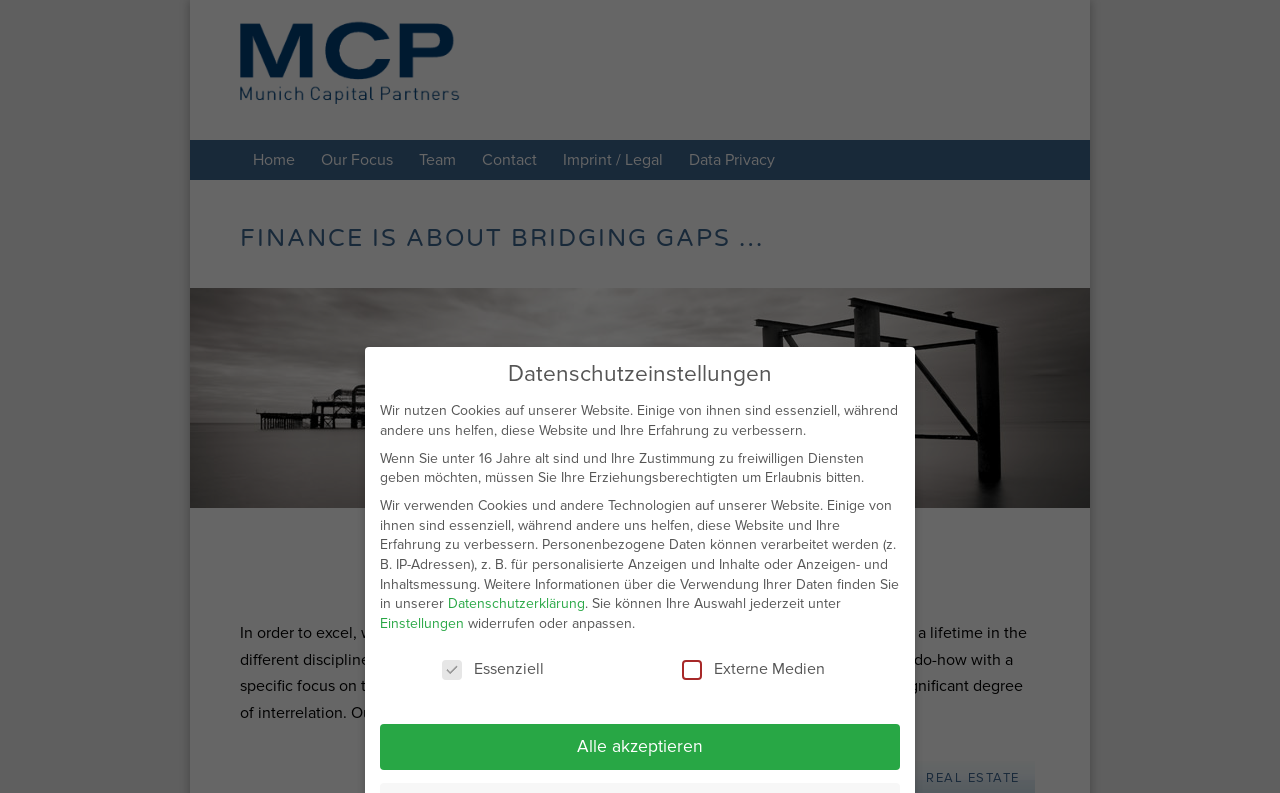Please locate the bounding box coordinates of the element that should be clicked to achieve the given instruction: "View the image".

[0.188, 0.0, 0.359, 0.132]